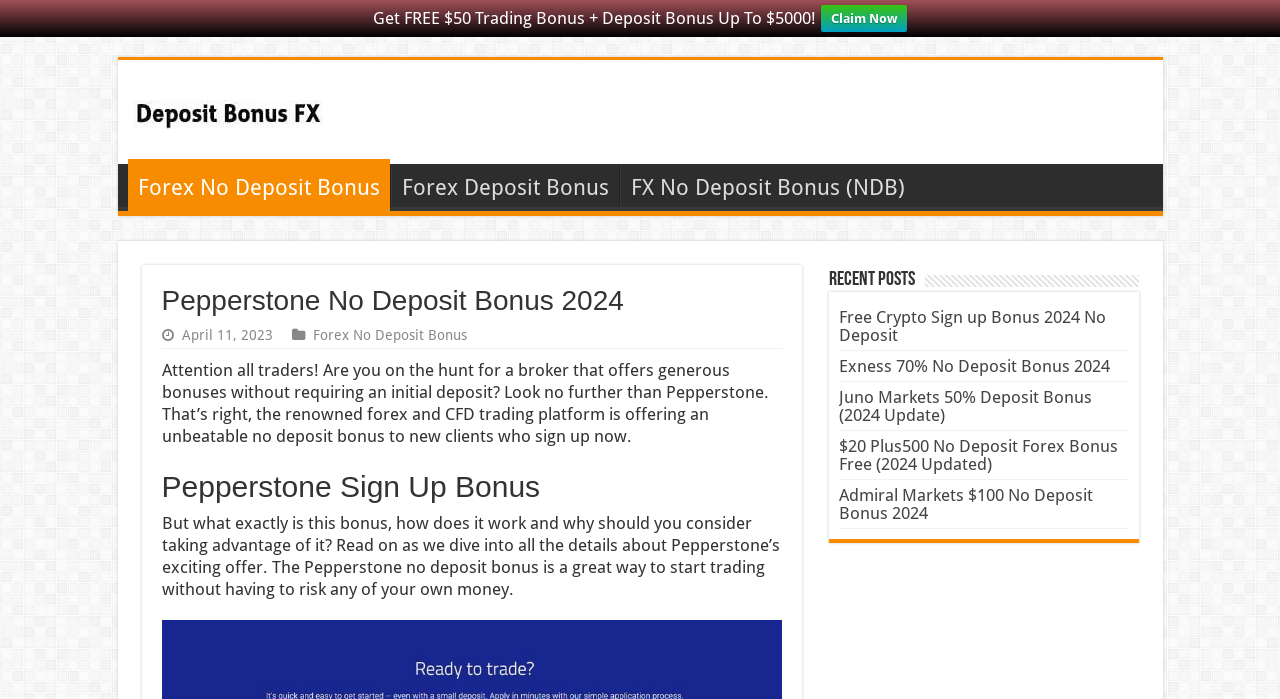Please find the bounding box coordinates for the clickable element needed to perform this instruction: "Search by keyword".

None